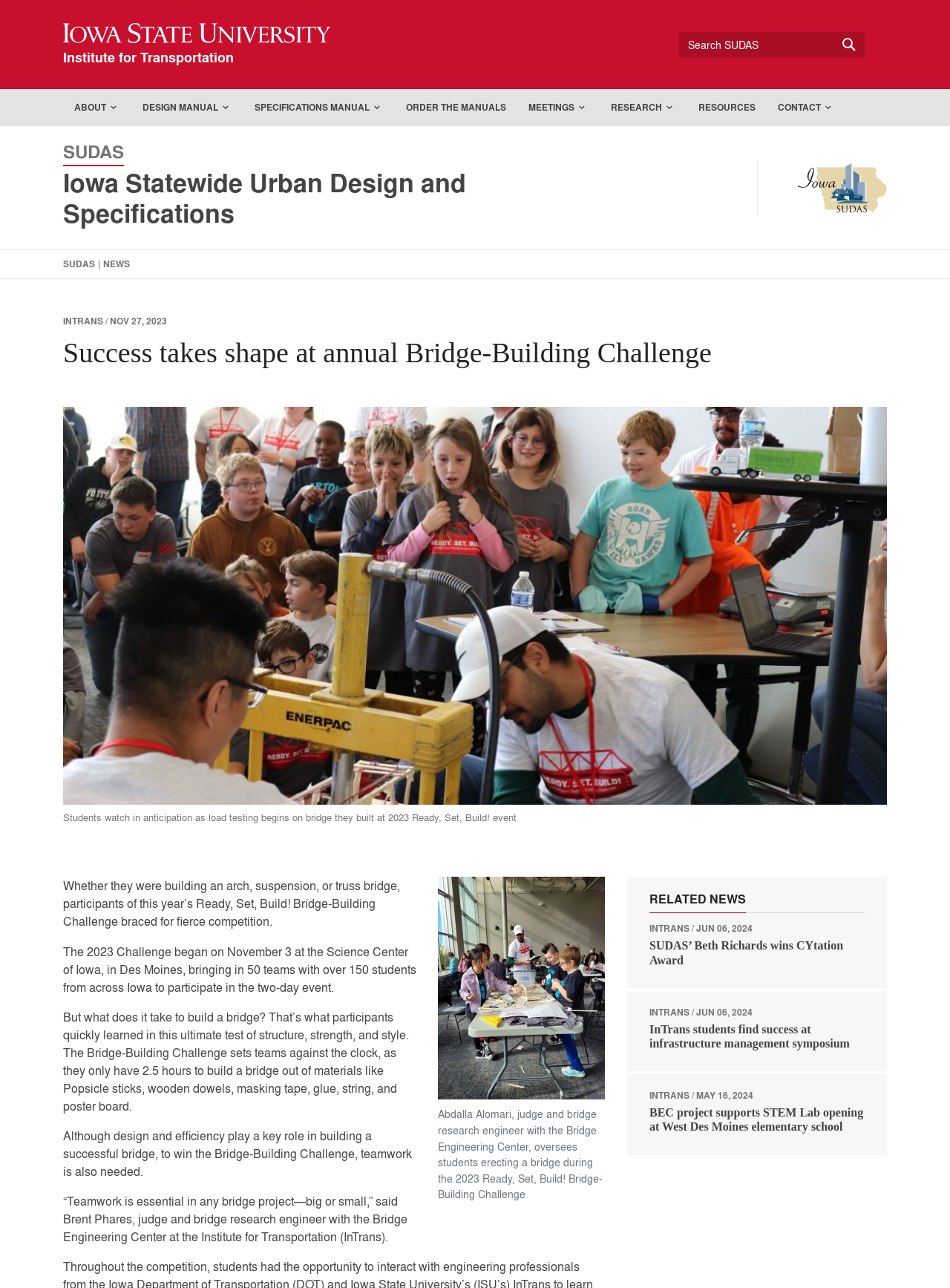Please identify the bounding box coordinates of the area that needs to be clicked to follow this instruction: "Search SUDAS".

[0.714, 0.024, 0.784, 0.034]